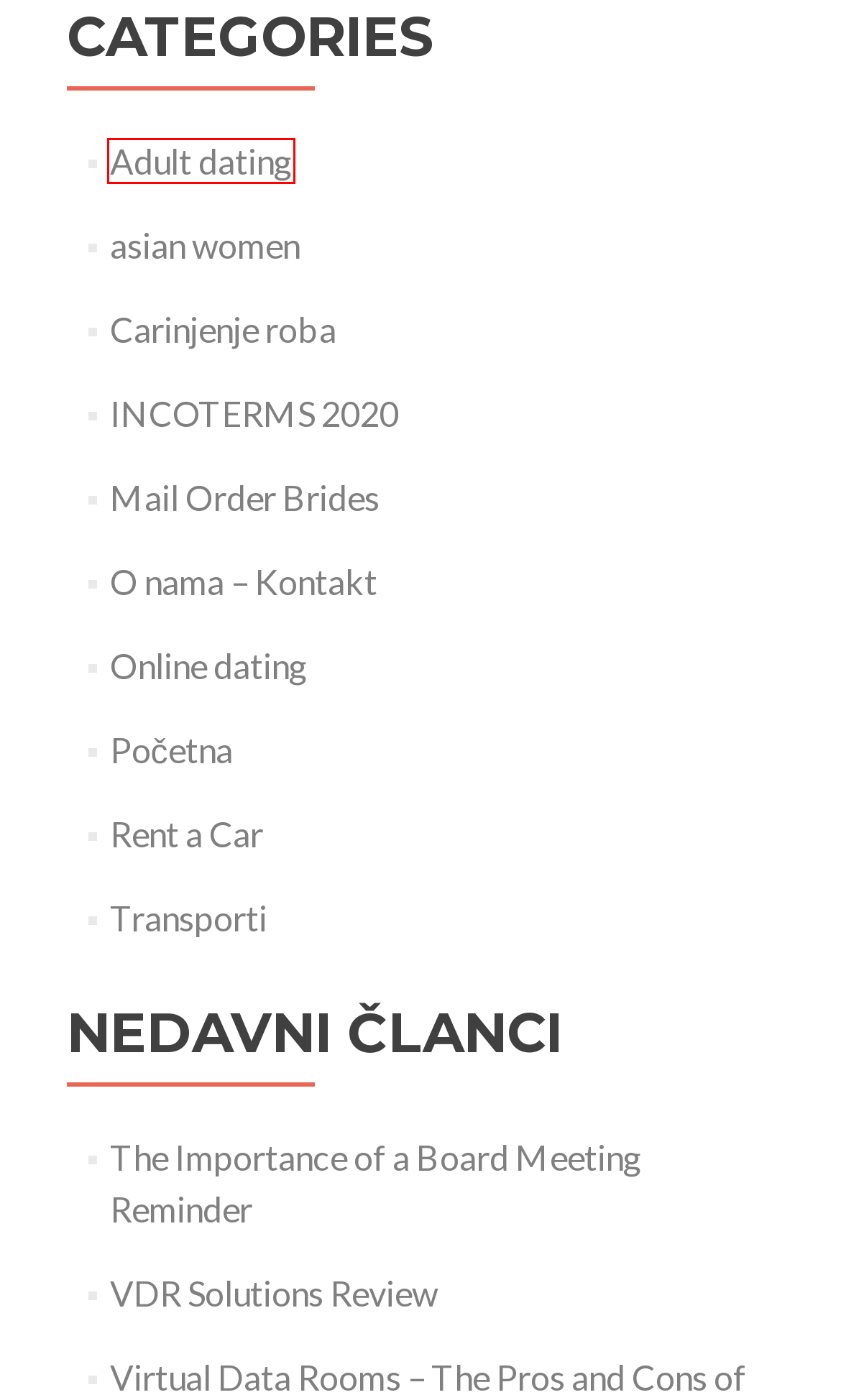Review the webpage screenshot and focus on the UI element within the red bounding box. Select the best-matching webpage description for the new webpage that follows after clicking the highlighted element. Here are the candidates:
A. VDR Solutions Review - GMTEL LOGISTICS d.o.o.
B. Adult dating Archives - GMTEL LOGISTICS d.o.o.
C. Transporti Archives - GMTEL LOGISTICS d.o.o.
D. The Importance of a Board Meeting Reminder - GMTEL LOGISTICS d.o.o.
E. Carinjenje roba Archives - GMTEL LOGISTICS d.o.o.
F. Mail Order Brides Archives - GMTEL LOGISTICS d.o.o.
G. INCOTERMS 2020 Archives - GMTEL LOGISTICS d.o.o.
H. O nama - Kontakt Archives - GMTEL LOGISTICS d.o.o.

B